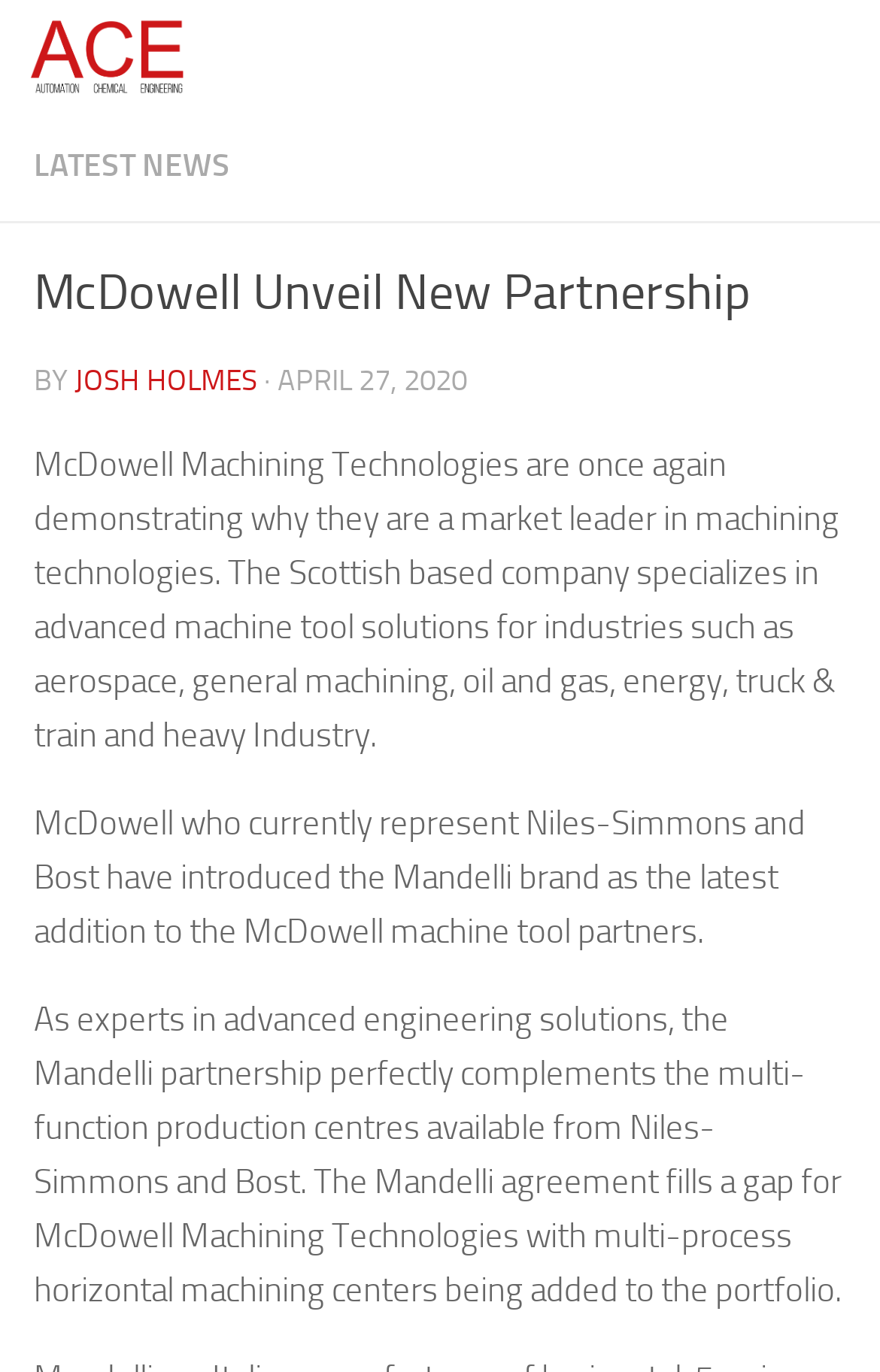Provide the bounding box coordinates for the UI element that is described by this text: "Dealer Sales". The coordinates should be in the form of four float numbers between 0 and 1: [left, top, right, bottom].

None